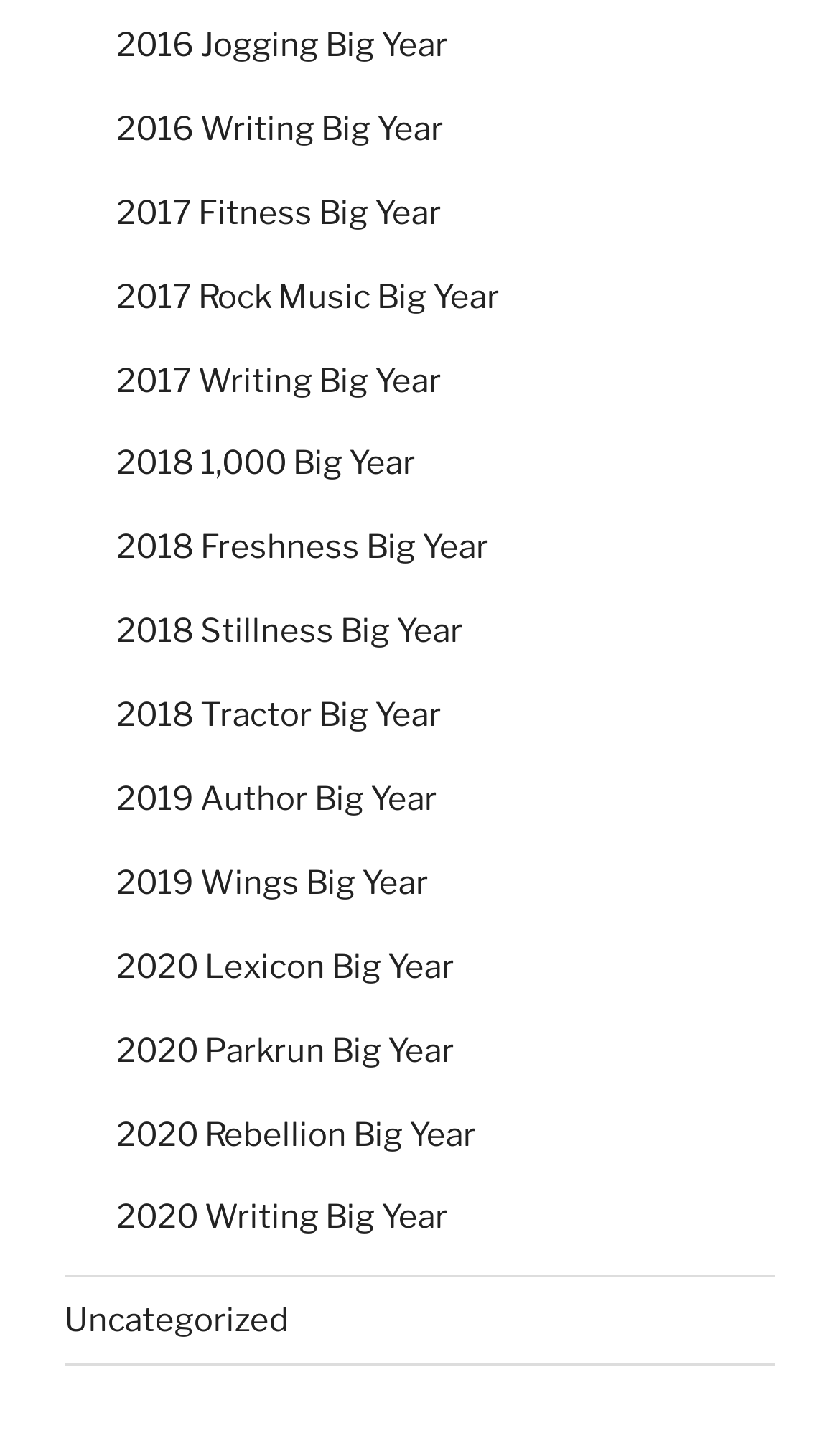Provide a one-word or one-phrase answer to the question:
Are all links on this webpage related to a specific year?

Yes